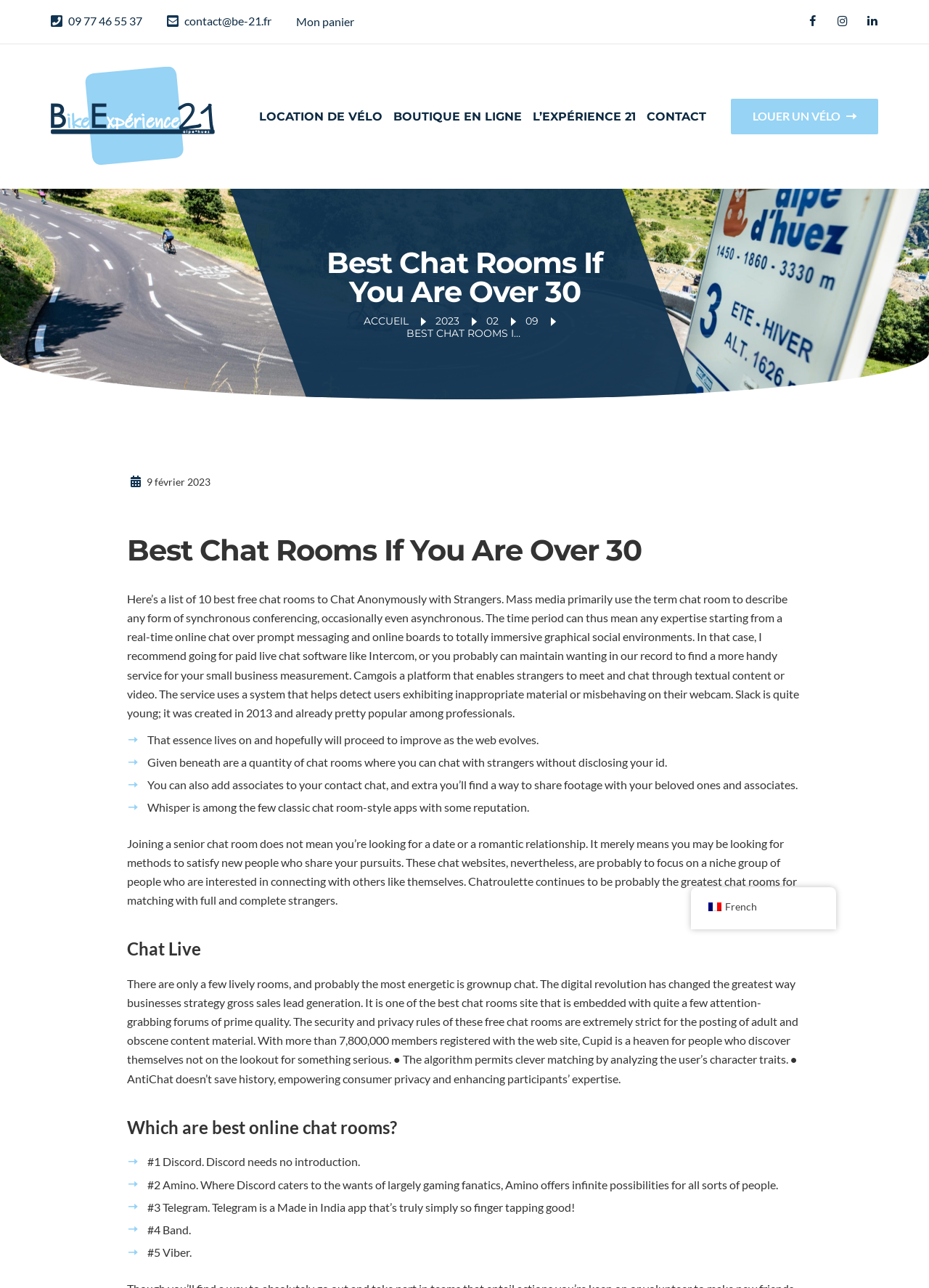What is the name of the website?
Using the visual information, answer the question in a single word or phrase.

Bike Experience 21